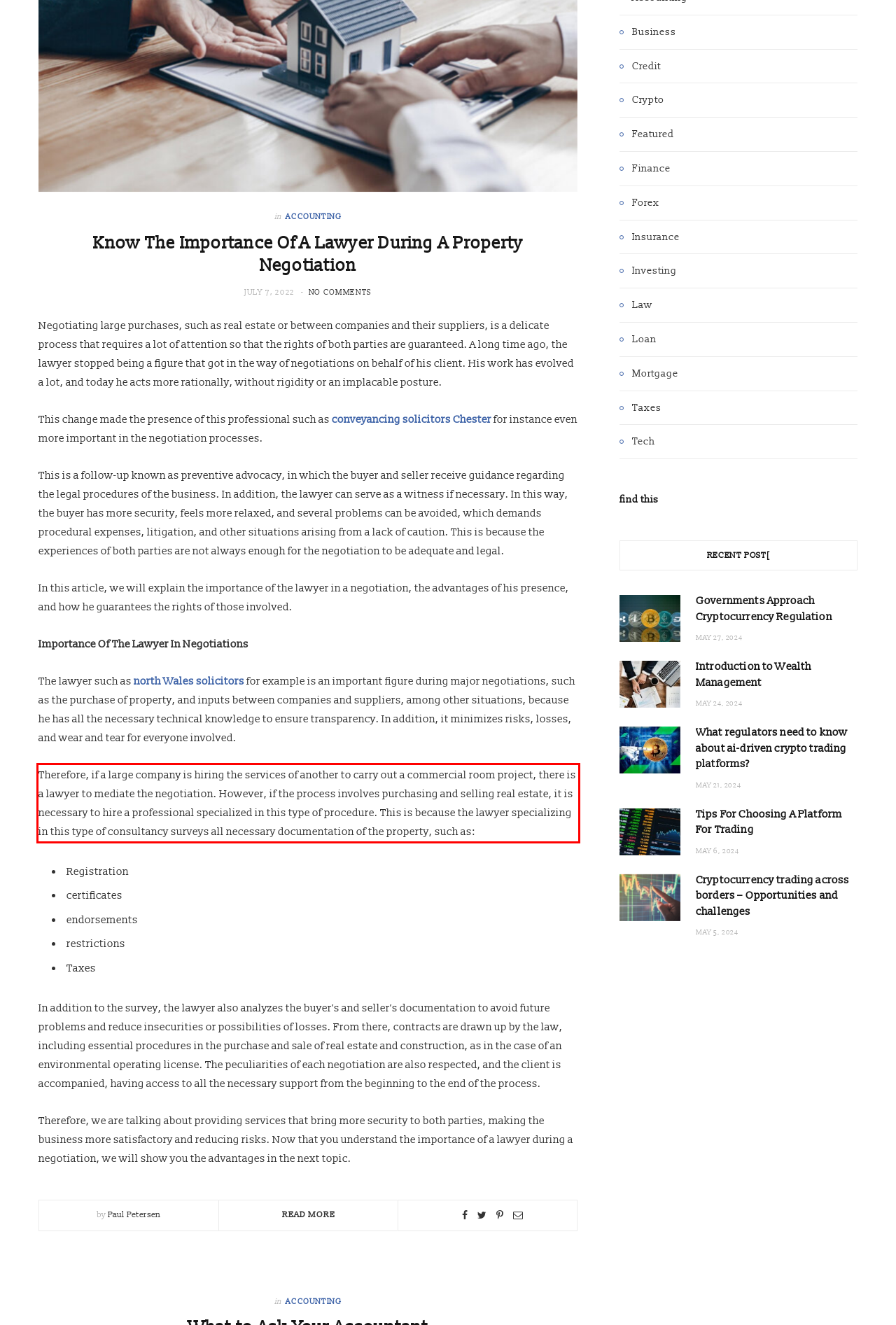From the given screenshot of a webpage, identify the red bounding box and extract the text content within it.

Therefore, if a large company is hiring the services of another to carry out a commercial room project, there is a lawyer to mediate the negotiation. However, if the process involves purchasing and selling real estate, it is necessary to hire a professional specialized in this type of procedure. This is because the lawyer specializing in this type of consultancy surveys all necessary documentation of the property, such as: